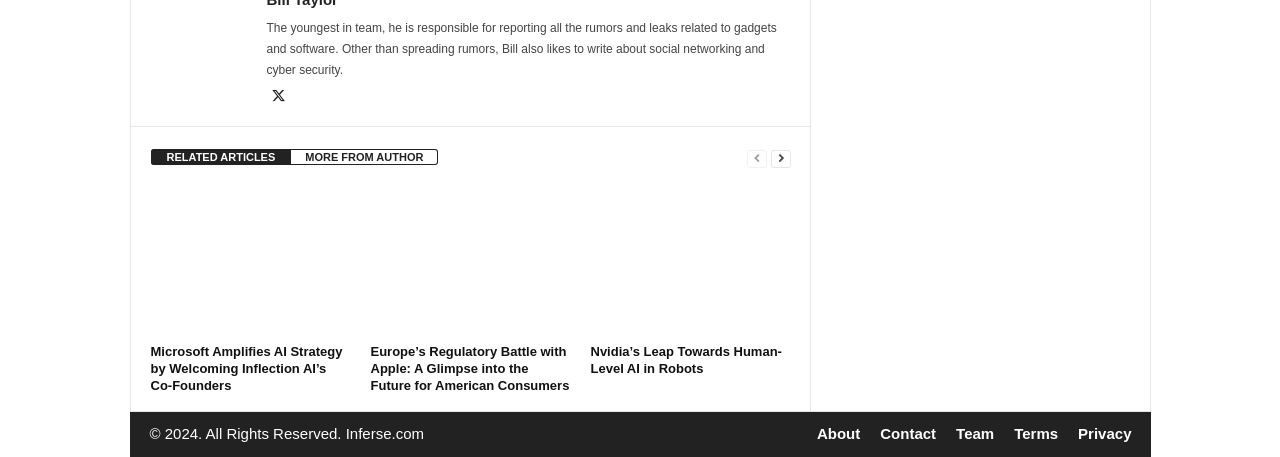How many articles are listed on this page? Examine the screenshot and reply using just one word or a brief phrase.

3